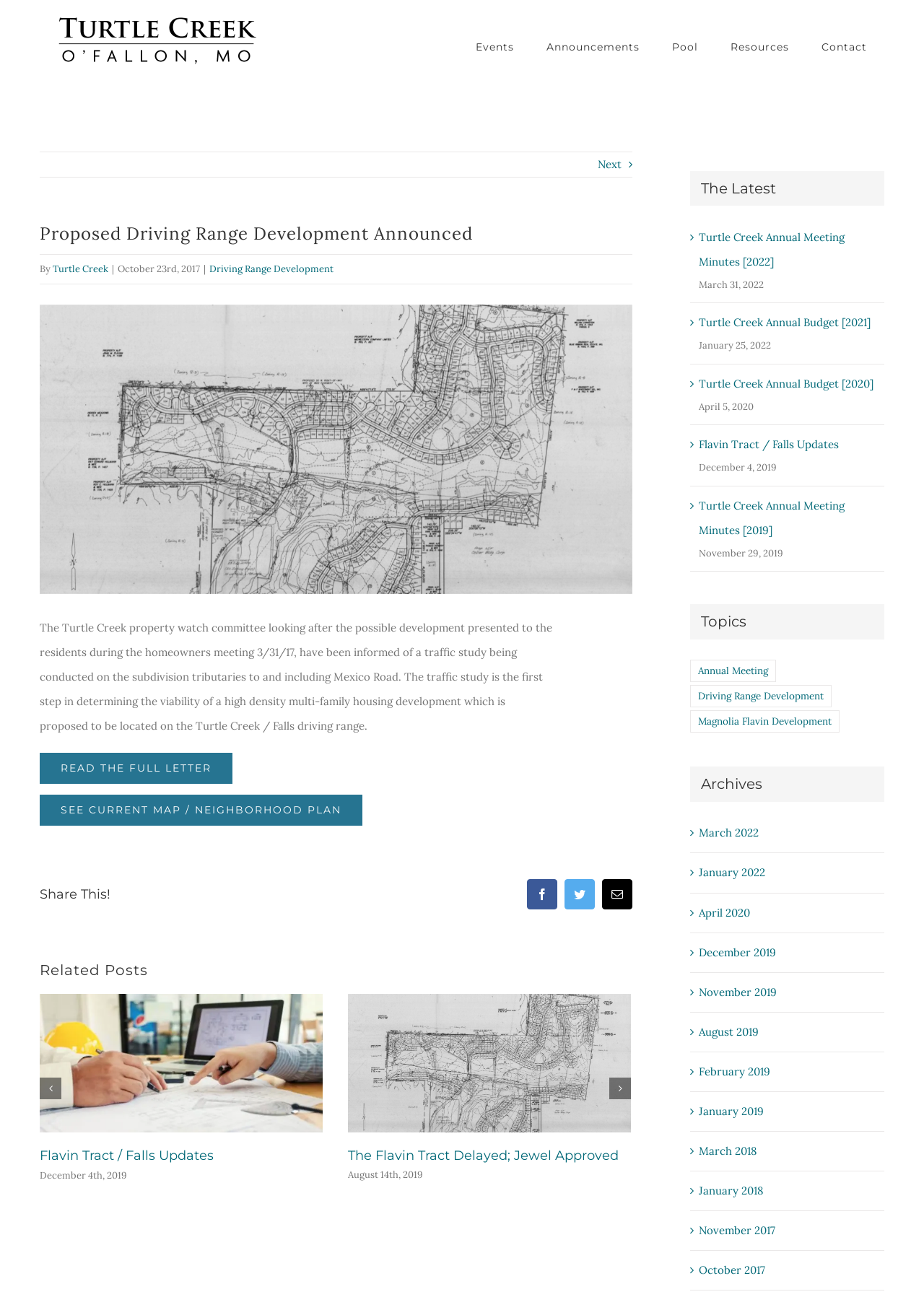Show the bounding box coordinates of the element that should be clicked to complete the task: "Read about the proposed driving range development".

[0.043, 0.235, 0.684, 0.458]